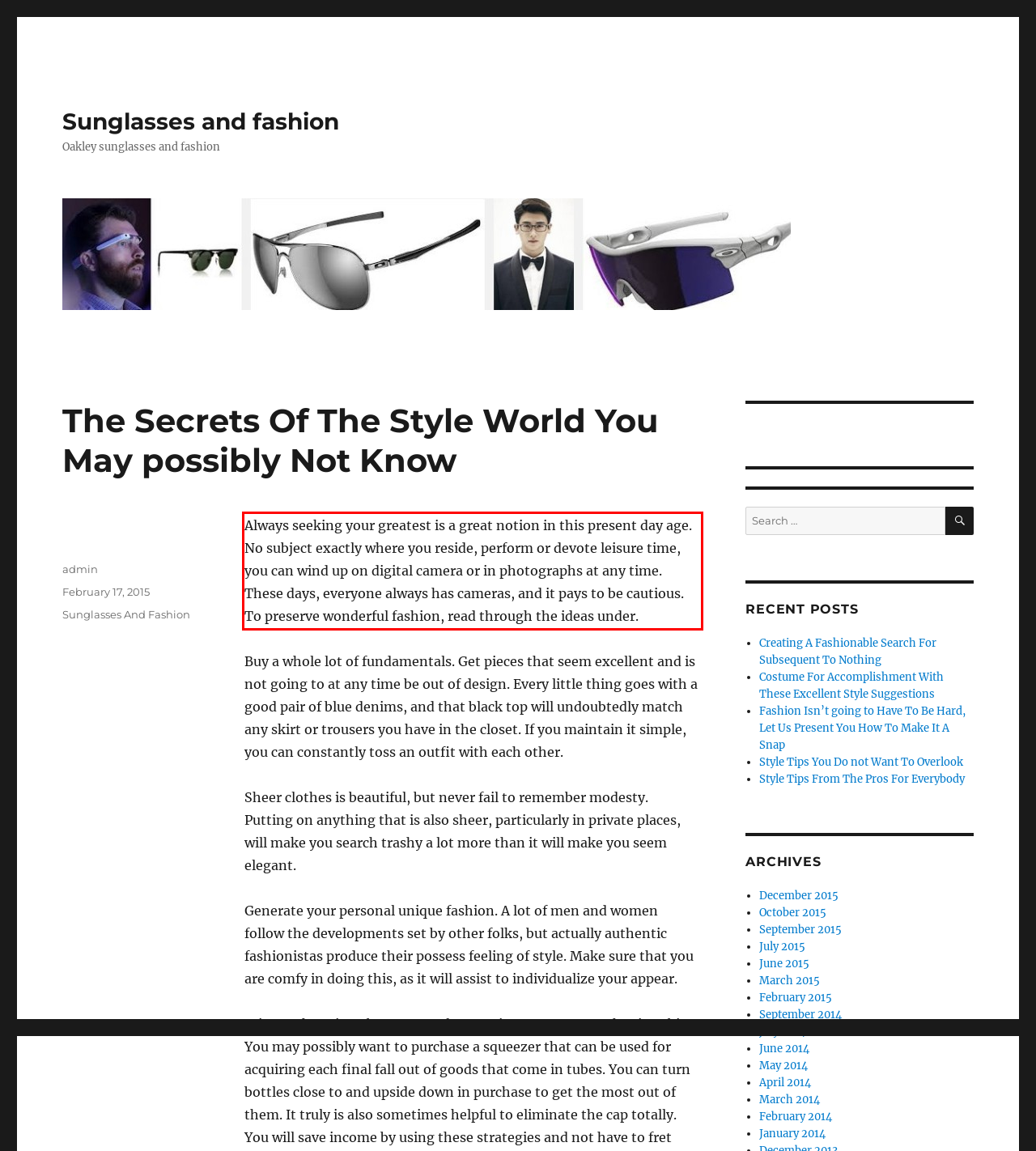In the screenshot of the webpage, find the red bounding box and perform OCR to obtain the text content restricted within this red bounding box.

Always seeking your greatest is a great notion in this present day age. No subject exactly where you reside, perform or devote leisure time, you can wind up on digital camera or in photographs at any time. These days, everyone always has cameras, and it pays to be cautious. To preserve wonderful fashion, read through the ideas under.